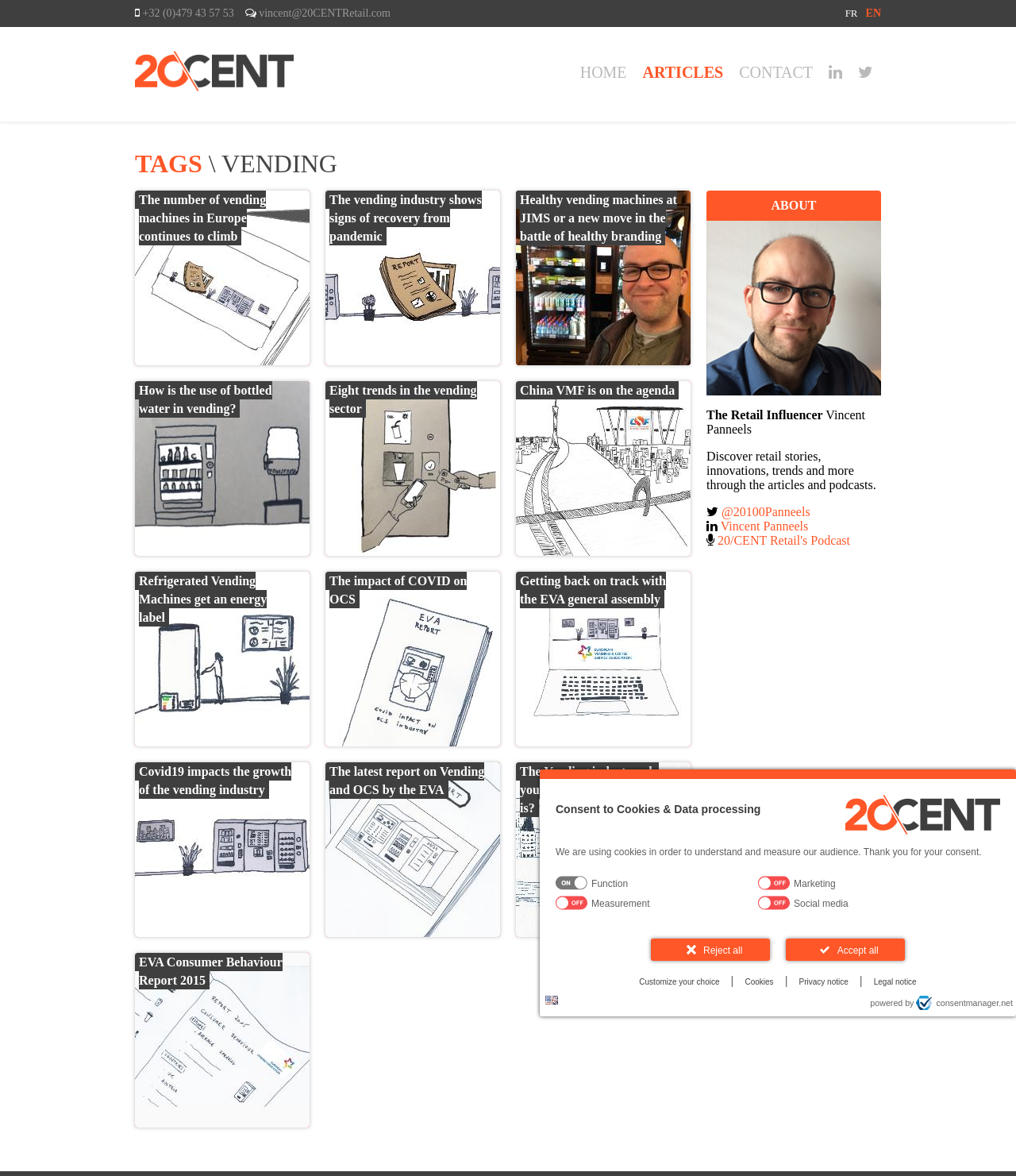Use a single word or phrase to answer the question: 
What is the logo of the webpage?

20CENT